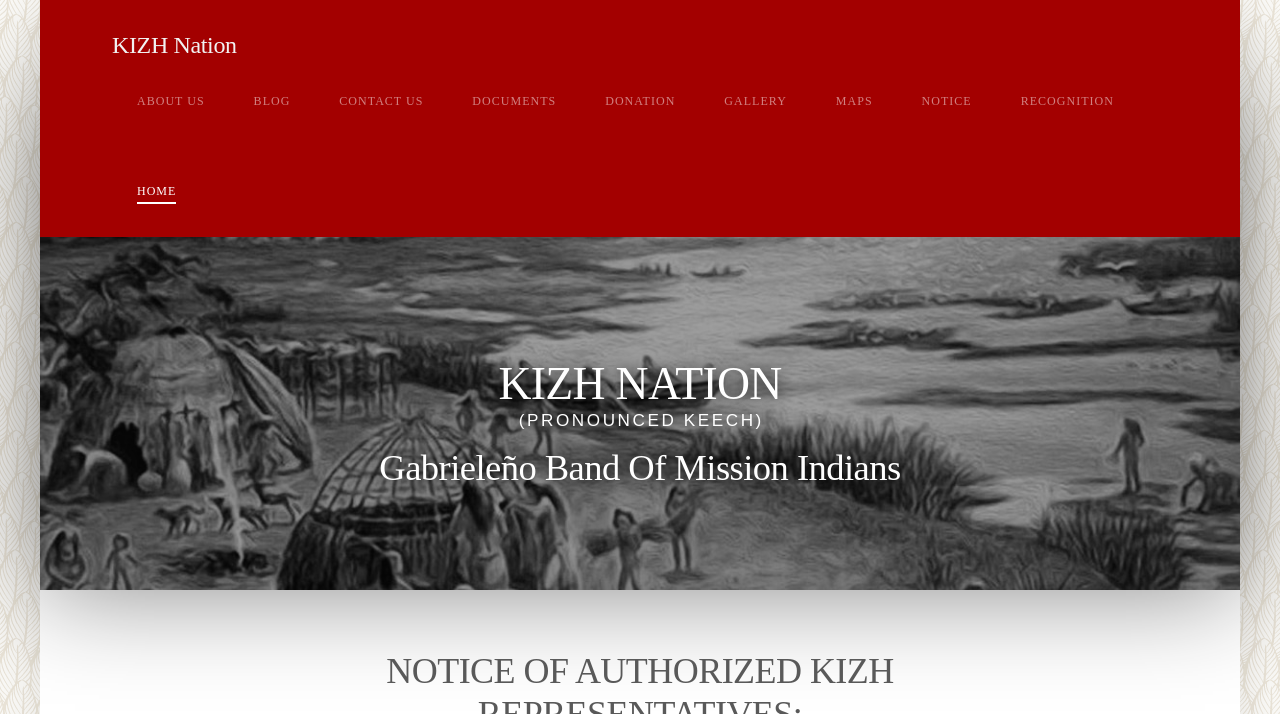Could you specify the bounding box coordinates for the clickable section to complete the following instruction: "access documents"?

[0.349, 0.08, 0.453, 0.206]